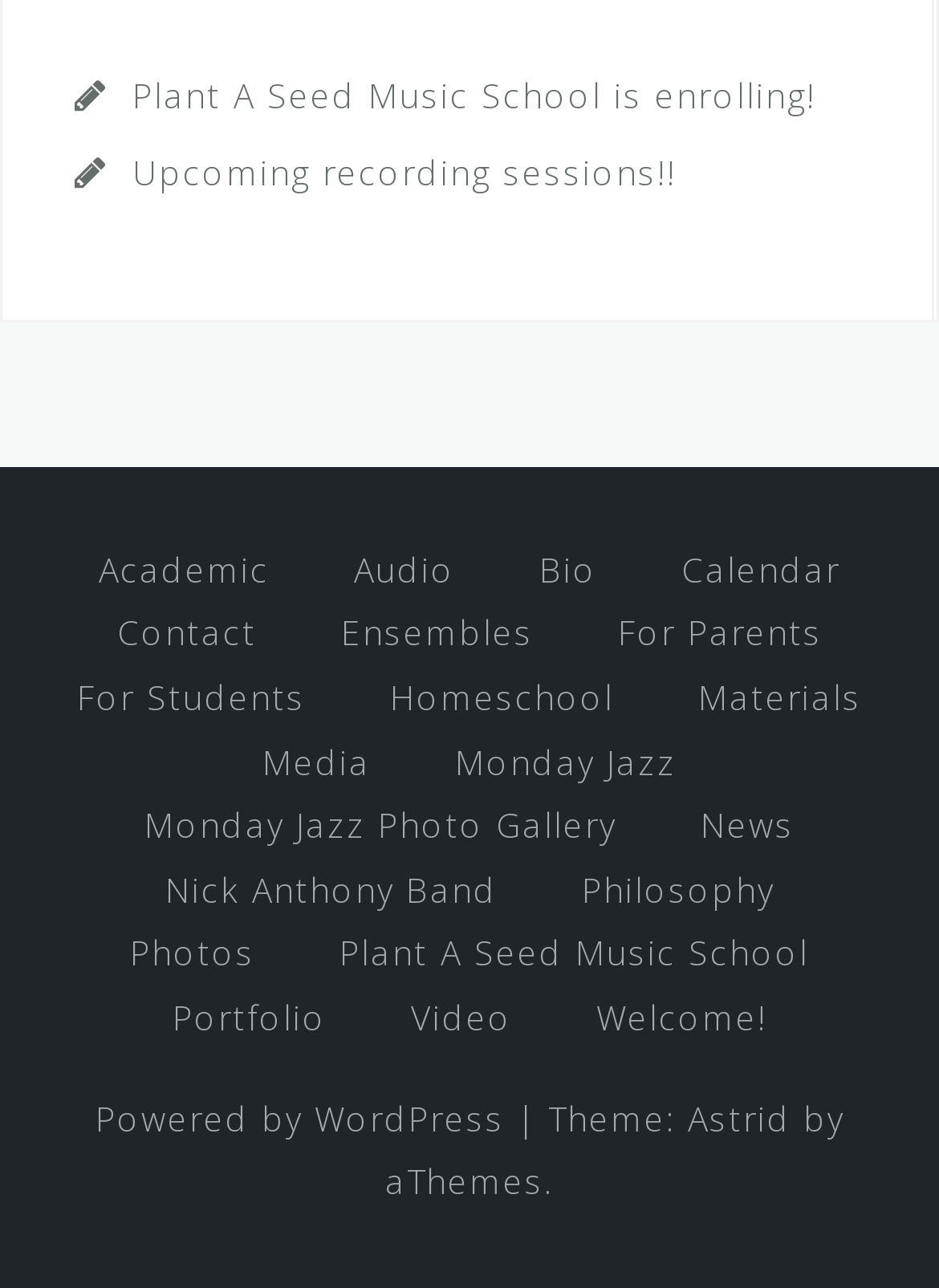Reply to the question with a single word or phrase:
What is the first link on the webpage?

Plant A Seed Music School is enrolling!